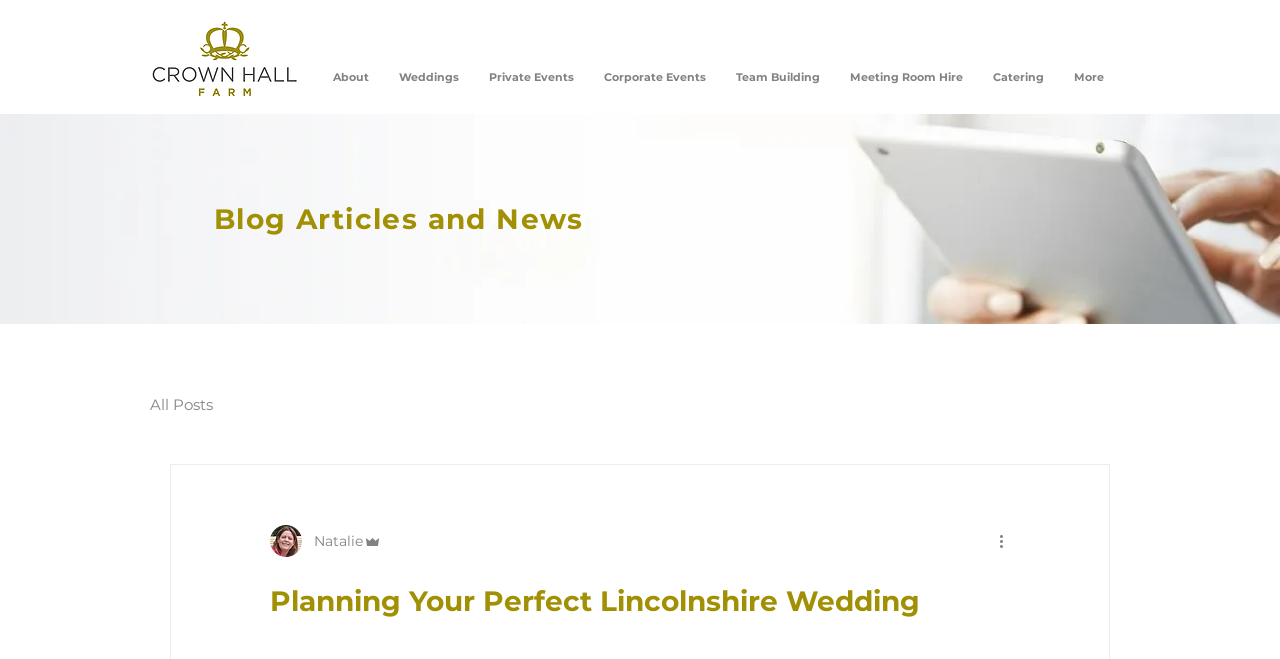Answer the following inquiry with a single word or phrase:
Who is the author of the blog post?

Natalie